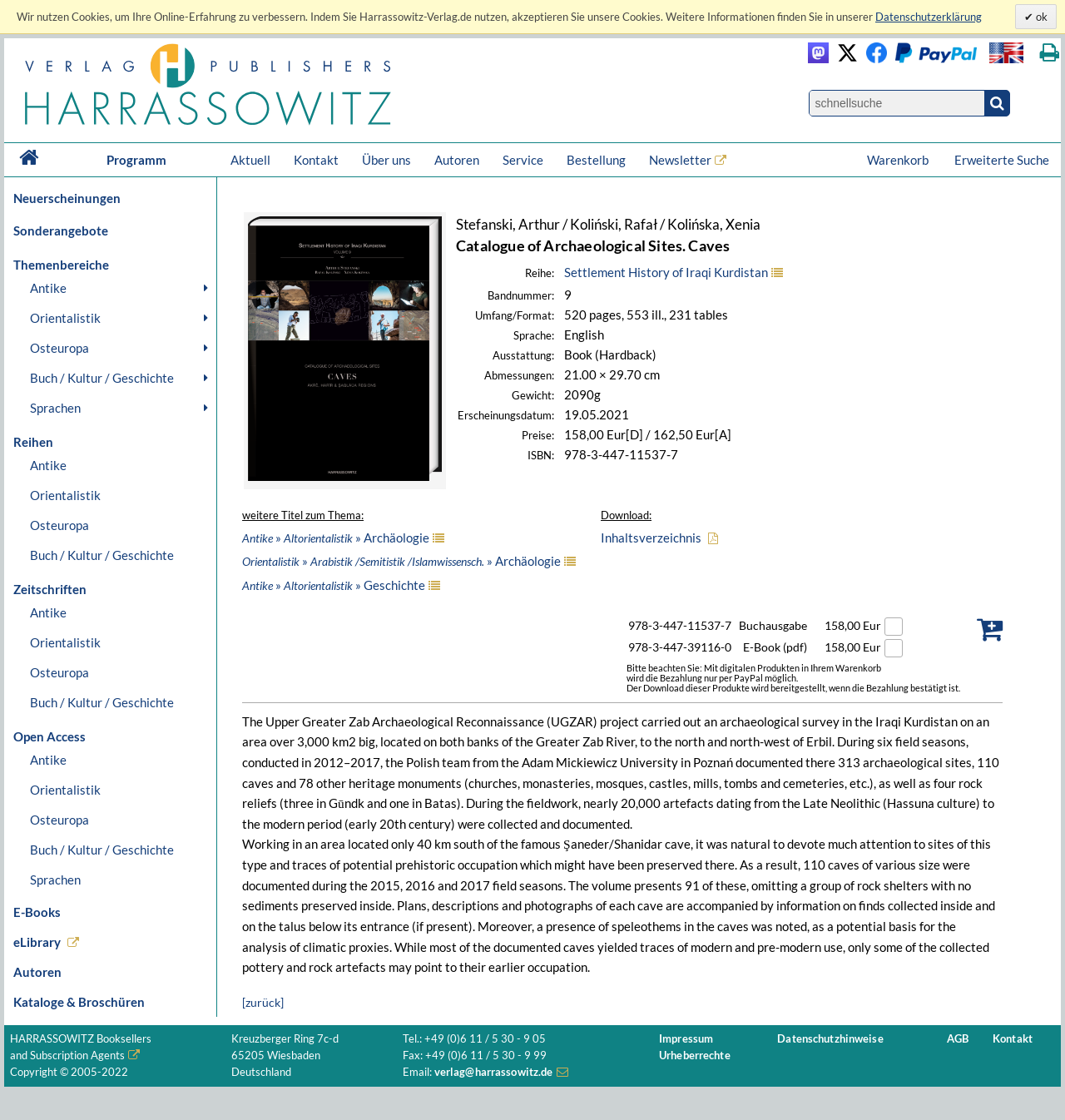Provide a comprehensive description of the webpage.

The webpage is about Harrassowitz Verlag, a publishing house that specializes in scholarly books and periodicals on Oriental, Slavic, and Book and Library Studies. 

At the top of the page, there is a notification about the use of cookies, with a link to the data protection declaration. Next to it, there is a button to accept the cookies. 

Below that, there is a logo of Harrassowitz Verlag, which is an image. 

On the top-right corner, there is a table with links to switch to English version, Twitter, and other social media platforms. 

Below the logo, there is a search box with a magnifying glass icon, allowing users to search for specific content. 

The main navigation menu is located below the search box, with links to various sections such as "Programm", "Aktuell", "Kontakt", "Über uns", "Autoren", "Service", "Bestellung", "Newsletter", and "Erweiterte Suche". 

The main content area is divided into two sections. The left section has a table with various categories such as "Neuerscheinungen", "Sonderangebote", "Antike", "Orientalistik", "Osteuropa", "Buch / Kultur / Geschichte", "Sprachen", and "Reihen". Each category has a link to a specific page or section. 

The right section has a detailed description of a book, including its title, authors, series, publication date, price, and ISBN. There are also links to download the book or to view more titles on the same topic. 

At the bottom of the page, there is a table with a list of links to various sections, including "Kataloge & Broschüren", "Autoren", and "eLibrary".